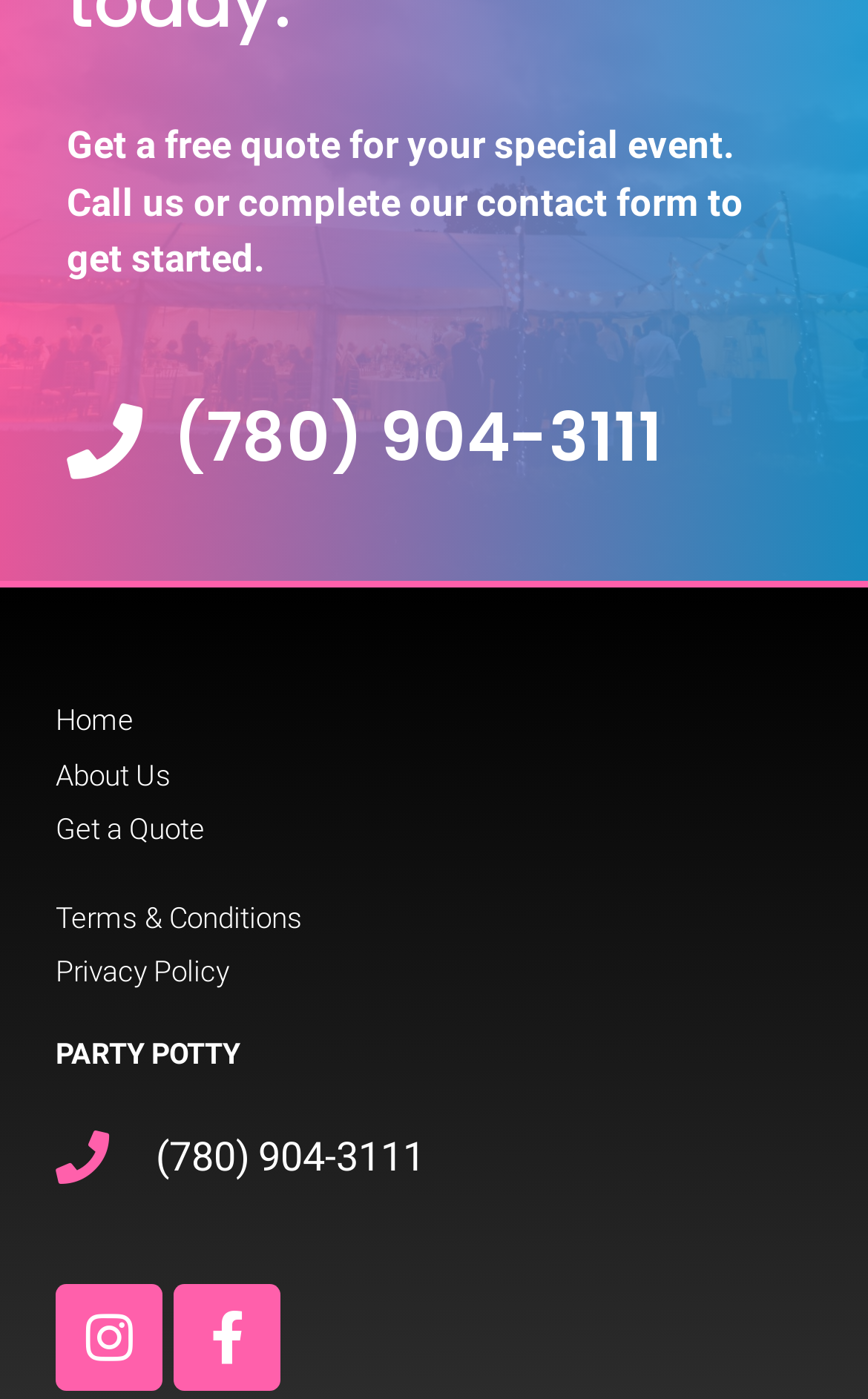What is the phone number to get a quote?
Refer to the screenshot and deliver a thorough answer to the question presented.

The phone number to get a quote can be found in two places on the webpage. Firstly, it is mentioned in the static text at the top of the page, 'Get a free quote for your special event. Call us or complete our contact form to get started.' The phone number is also provided as a link below the navigation menu.